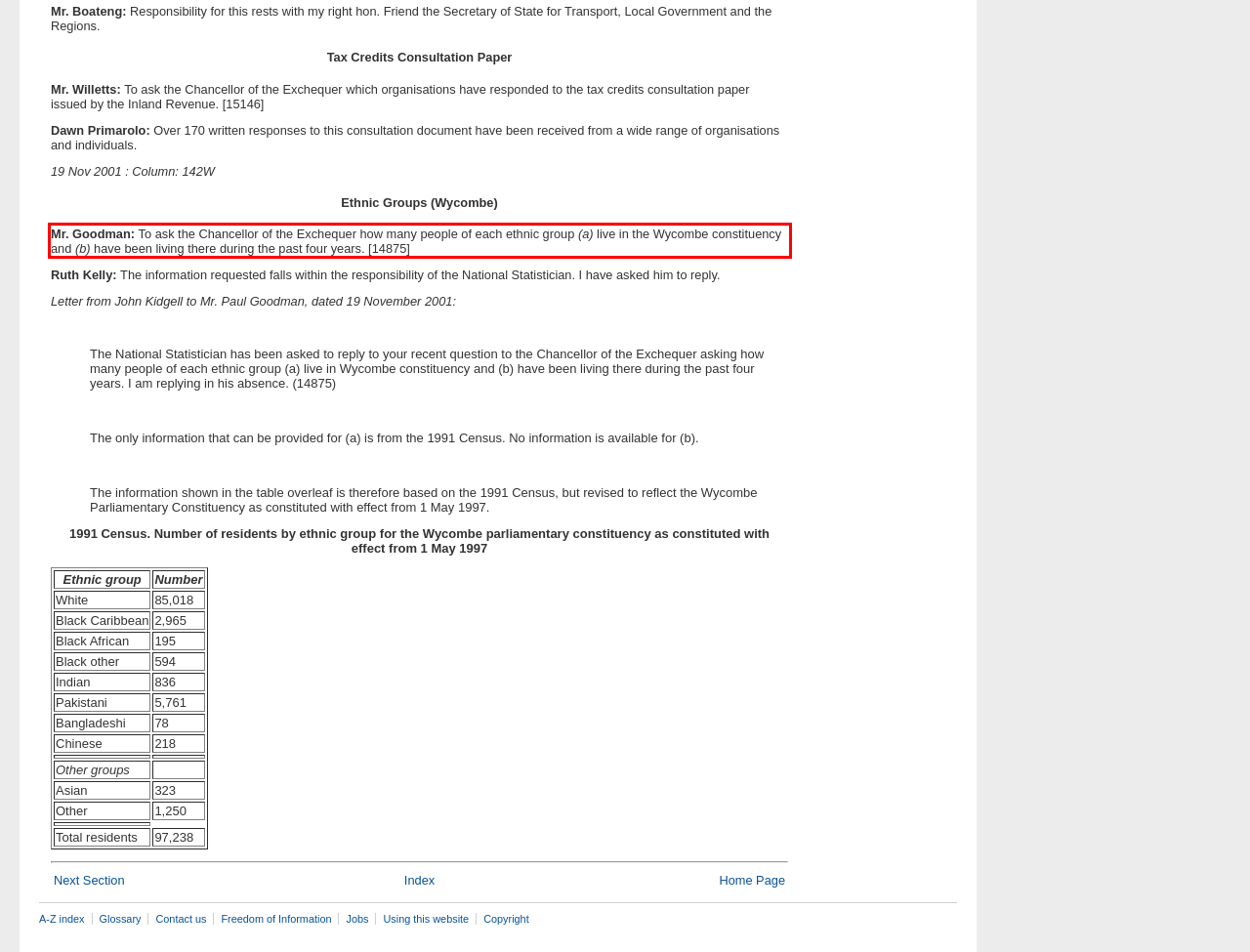There is a screenshot of a webpage with a red bounding box around a UI element. Please use OCR to extract the text within the red bounding box.

Mr. Goodman: To ask the Chancellor of the Exchequer how many people of each ethnic group (a) live in the Wycombe constituency and (b) have been living there during the past four years. [14875]